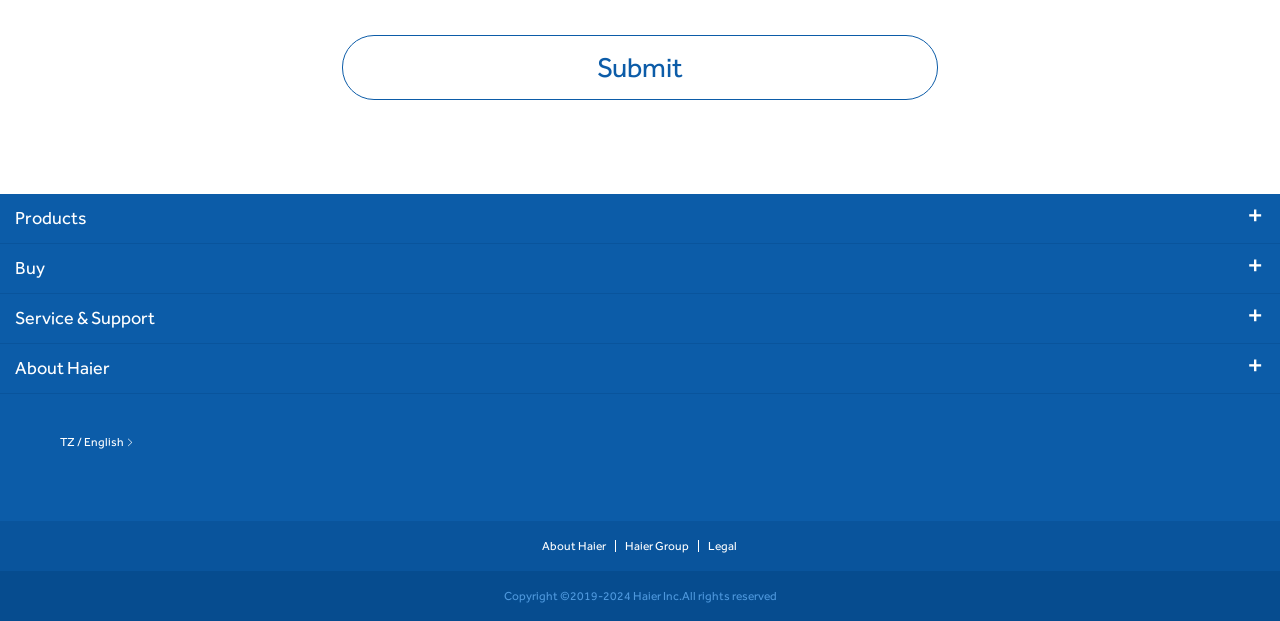Identify the bounding box coordinates for the element you need to click to achieve the following task: "Go to 'Products' page". Provide the bounding box coordinates as four float numbers between 0 and 1, in the form [left, top, right, bottom].

[0.012, 0.313, 0.961, 0.392]